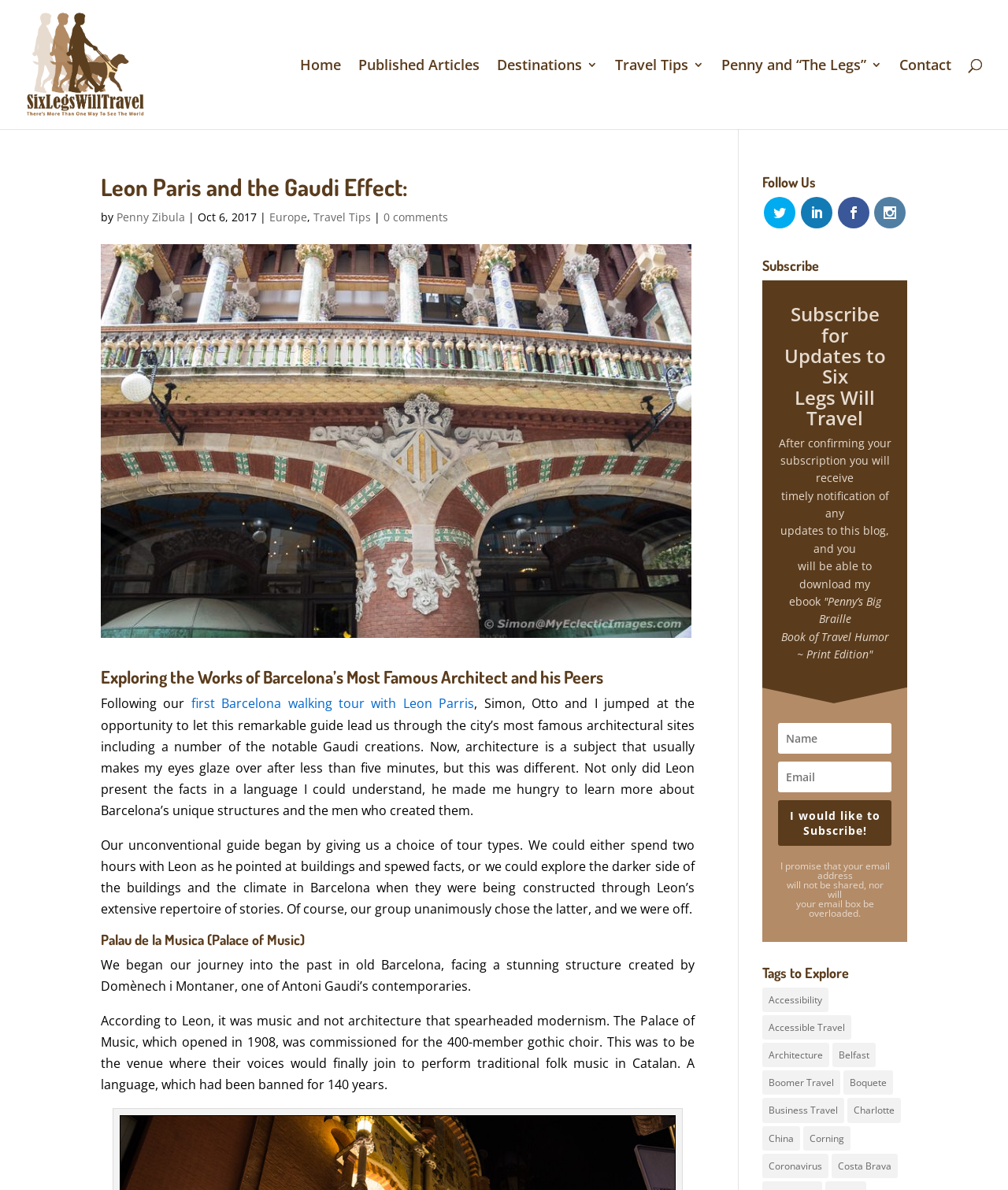Identify the bounding box coordinates of the clickable section necessary to follow the following instruction: "Subscribe to Six Legs Will Travel". The coordinates should be presented as four float numbers from 0 to 1, i.e., [left, top, right, bottom].

[0.772, 0.672, 0.884, 0.711]